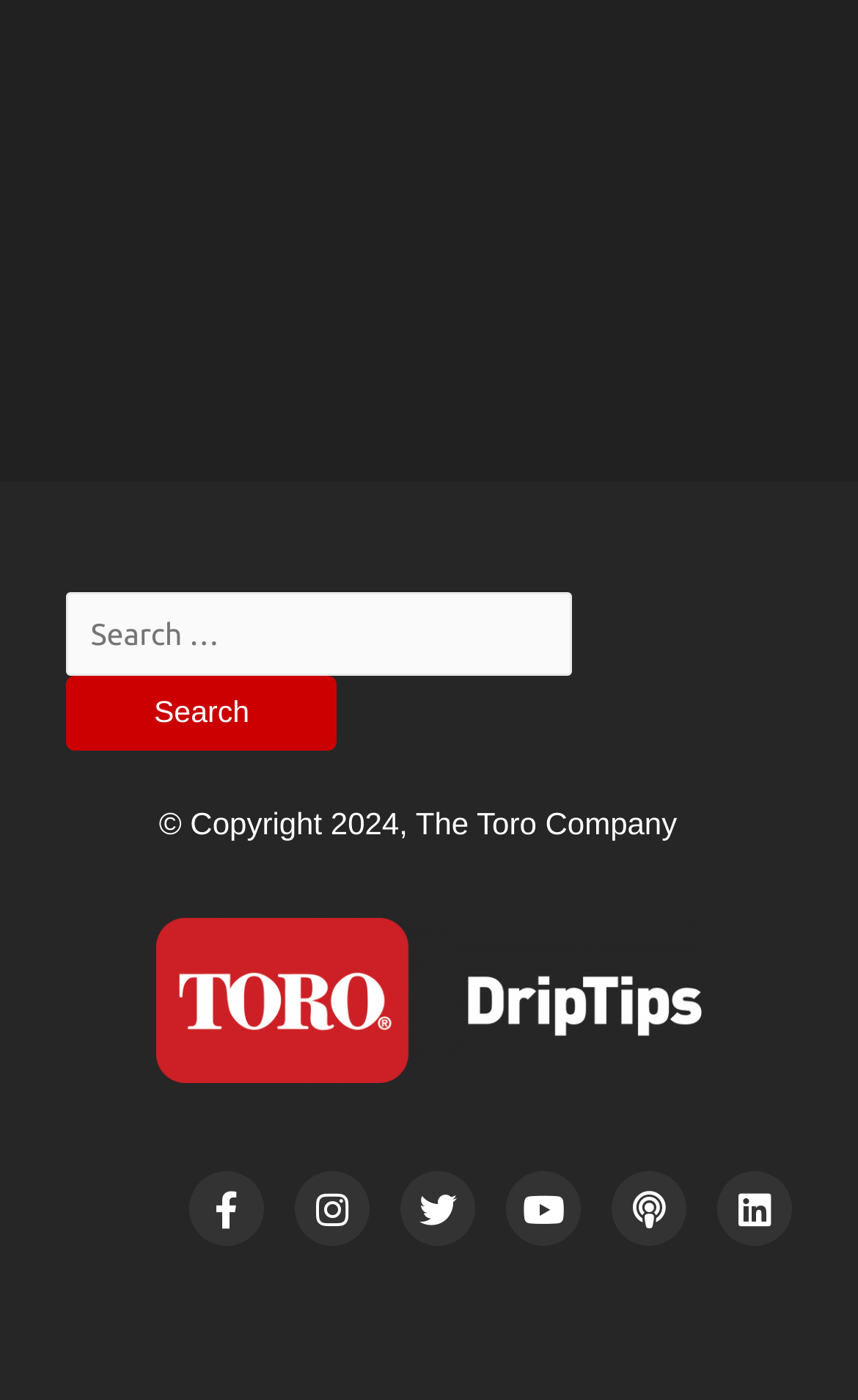Carefully examine the image and provide an in-depth answer to the question: What social media platforms are linked on the webpage?

The webpage has a section at the bottom with links to various social media platforms, including Facebook, Instagram, Twitter, Youtube, Linkedin, and Podcast. These links are represented by their respective icons and are likely intended to allow users to connect with the organization or company on these platforms.